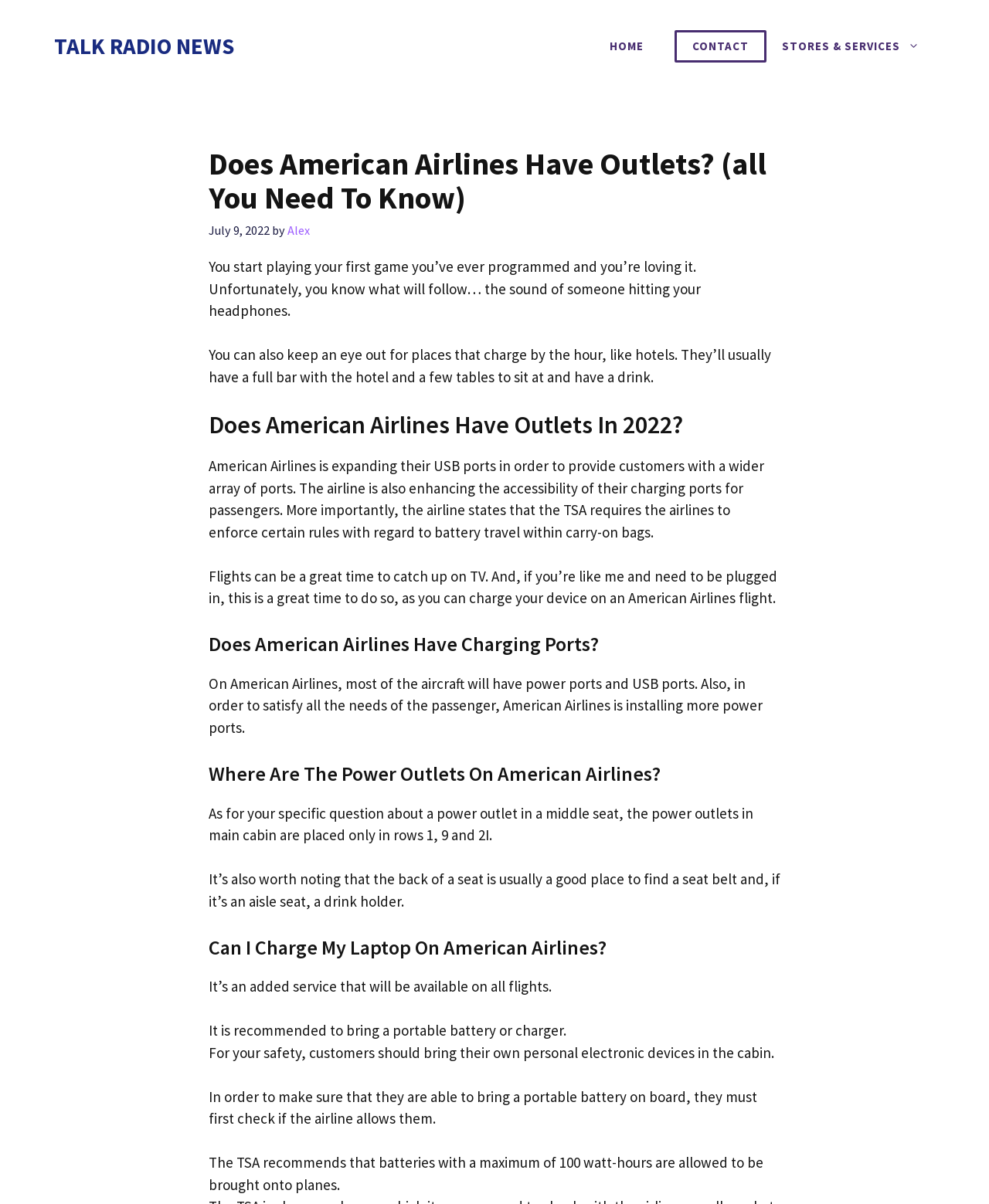Give a short answer using one word or phrase for the question:
Where are the power outlets located on American Airlines?

Rows 1, 9, and 21